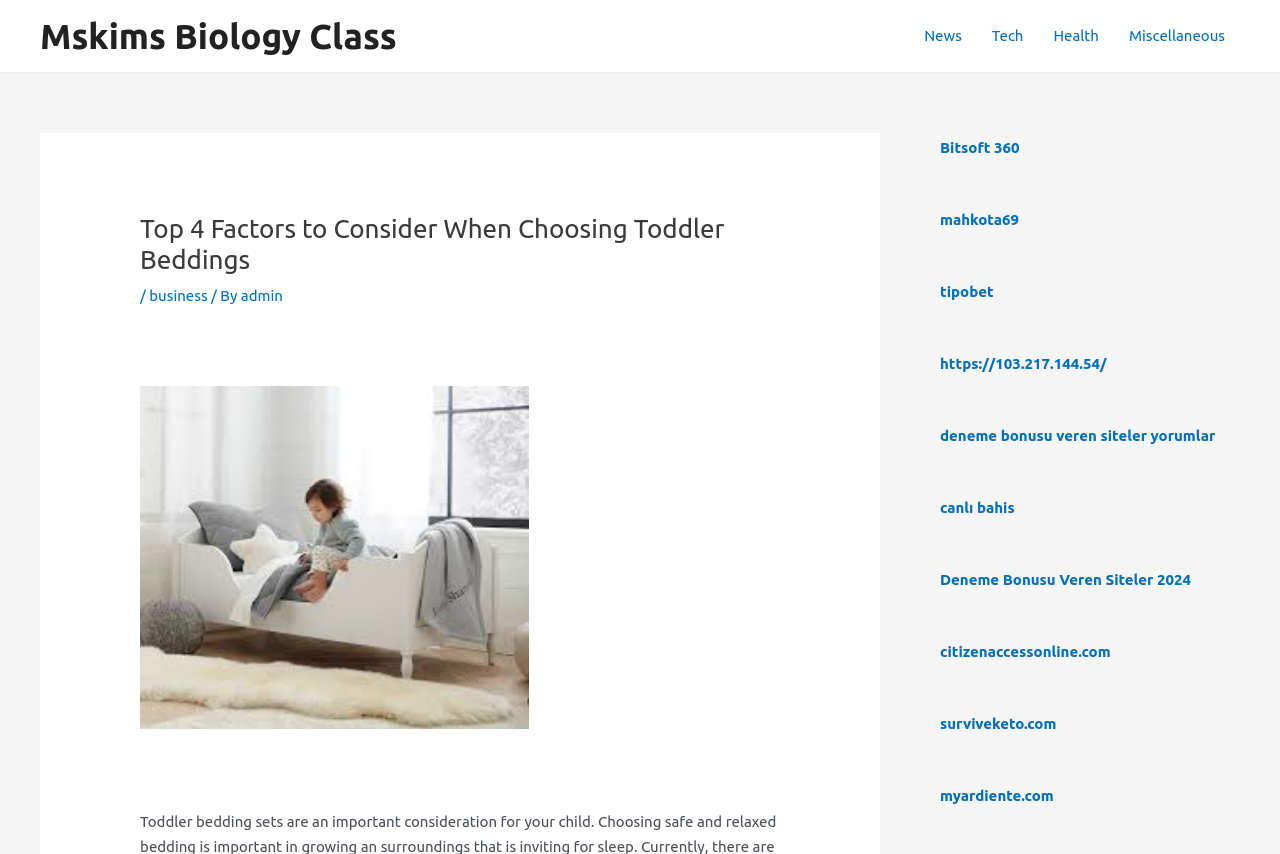What is the author of the article?
Answer the question using a single word or phrase, according to the image.

admin